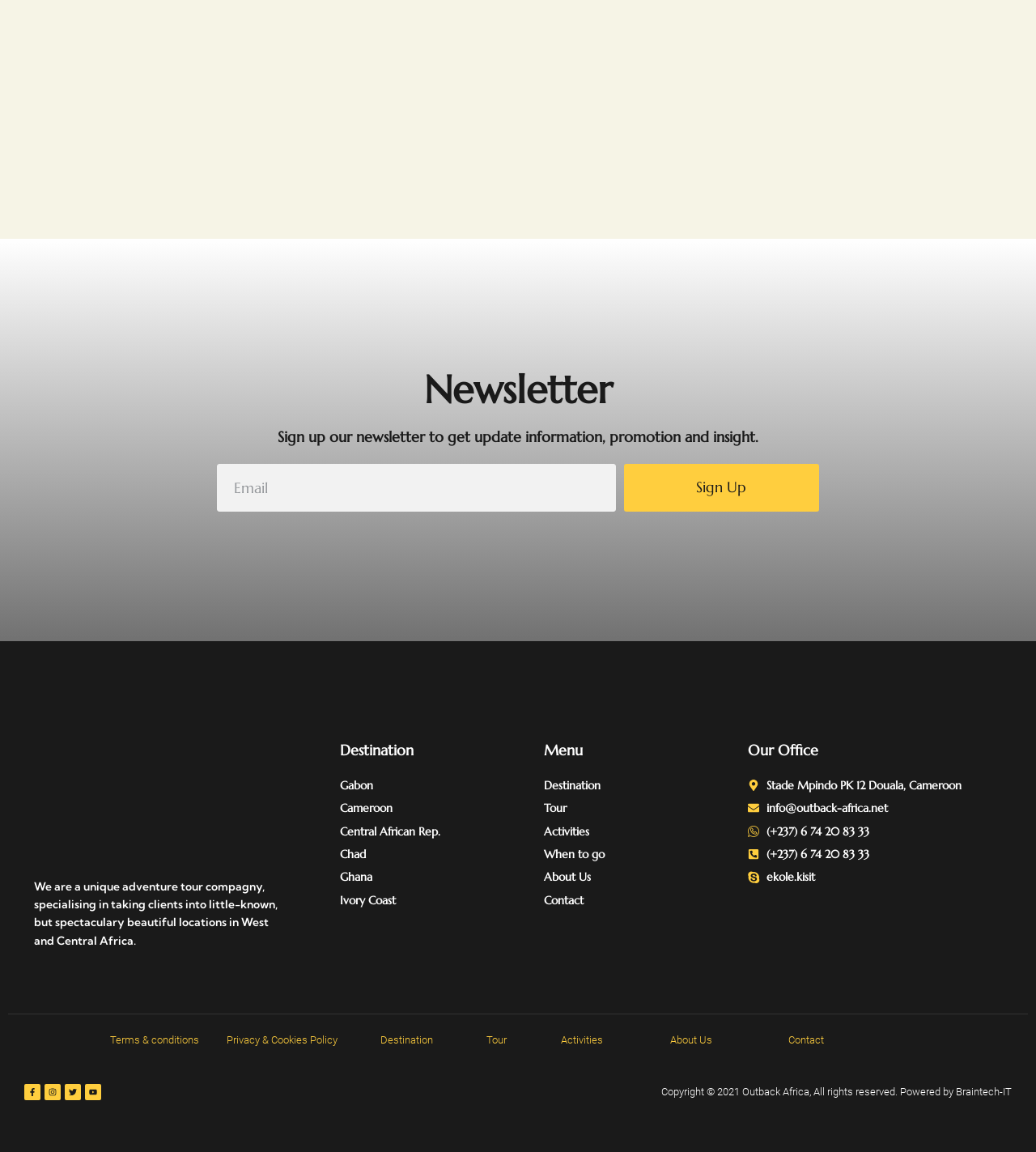Please identify the bounding box coordinates of the element's region that should be clicked to execute the following instruction: "Explore Gabon destination". The bounding box coordinates must be four float numbers between 0 and 1, i.e., [left, top, right, bottom].

[0.328, 0.674, 0.475, 0.69]